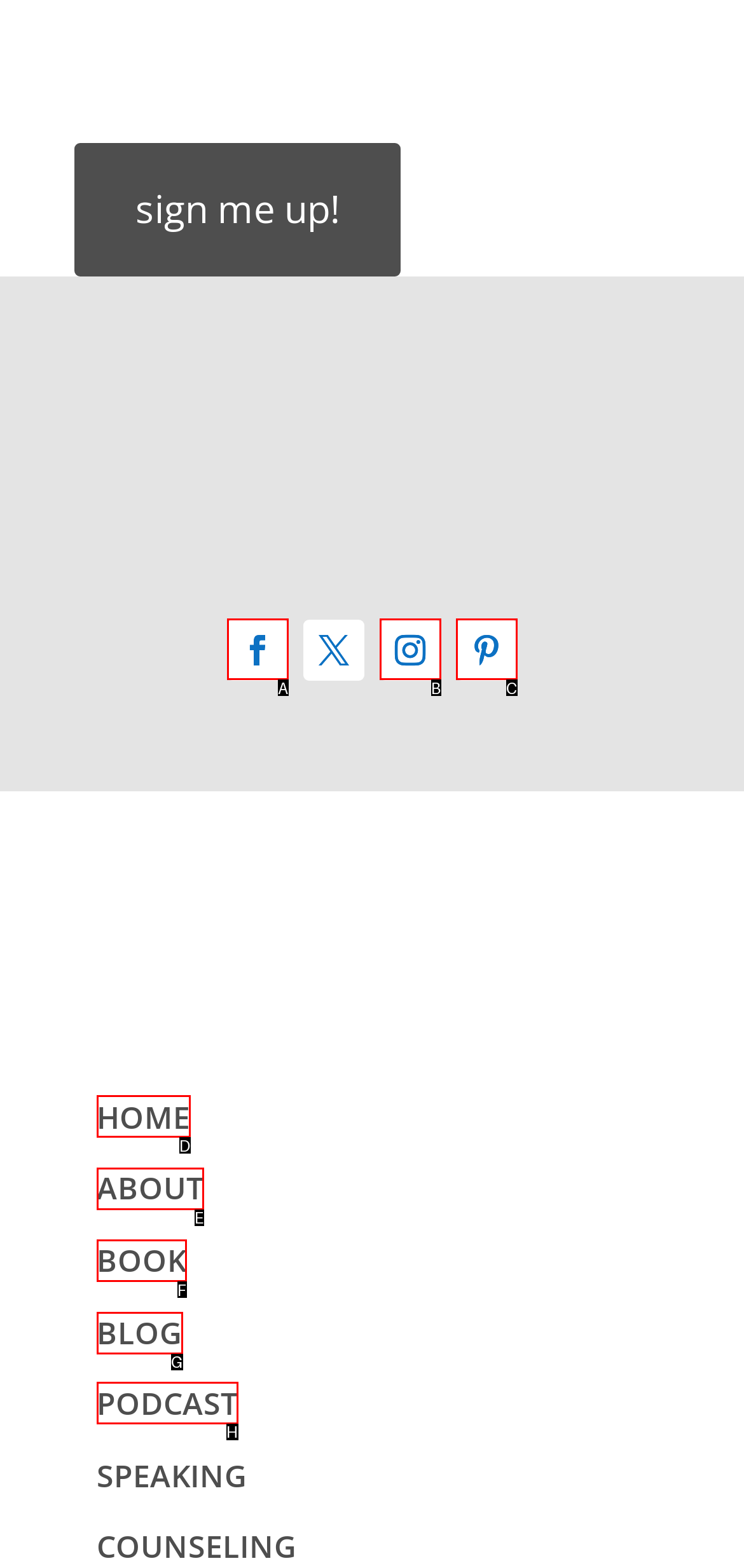Given the description: HOME, identify the HTML element that corresponds to it. Respond with the letter of the correct option.

D